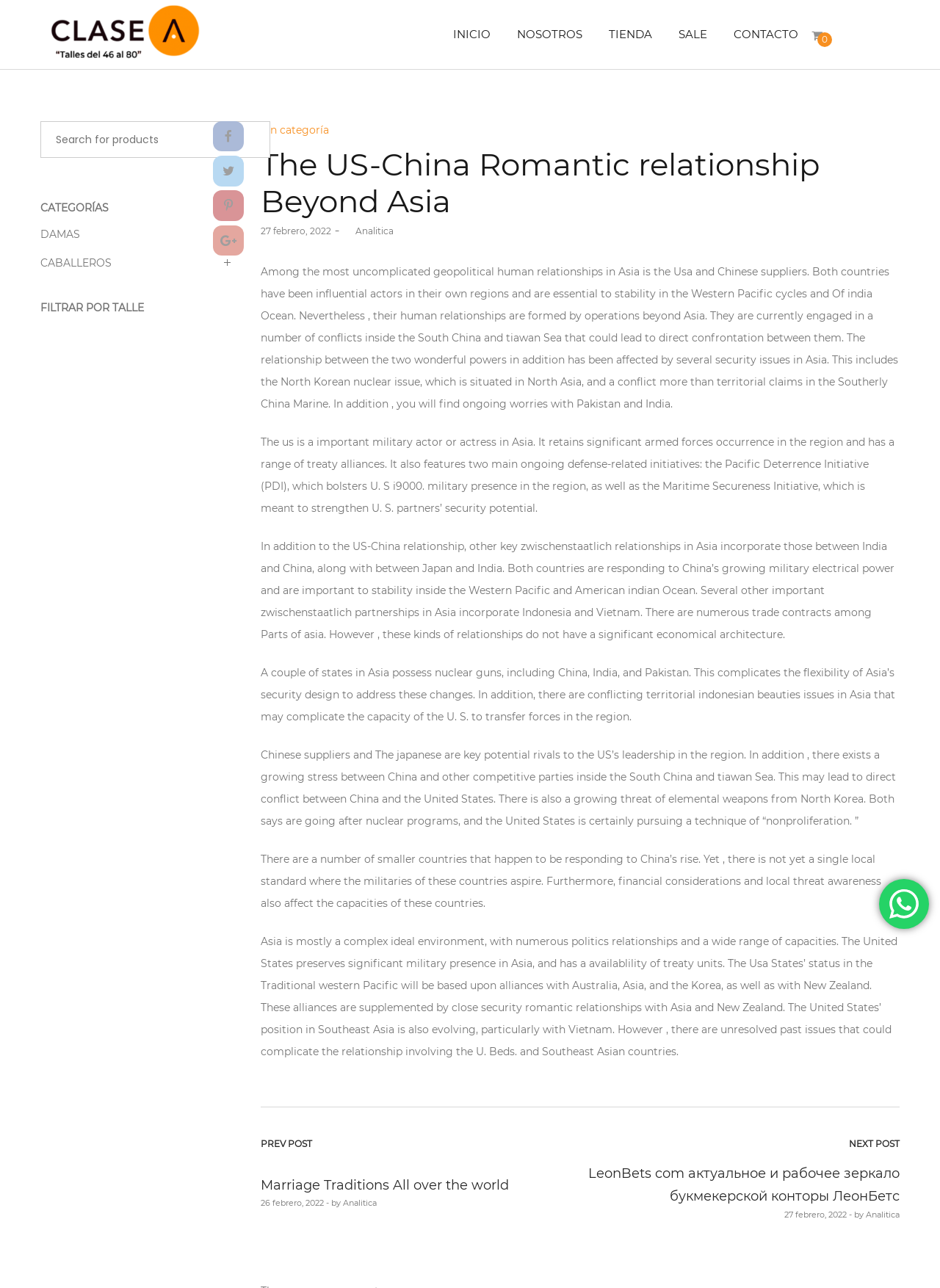What is the purpose of the Pacific Deterrence Initiative?
Provide a detailed answer to the question, using the image to inform your response.

According to the article, the Pacific Deterrence Initiative (PDI) is a defense-related initiative that aims to strengthen the US military presence in the region, likely as a response to China's growing military power.